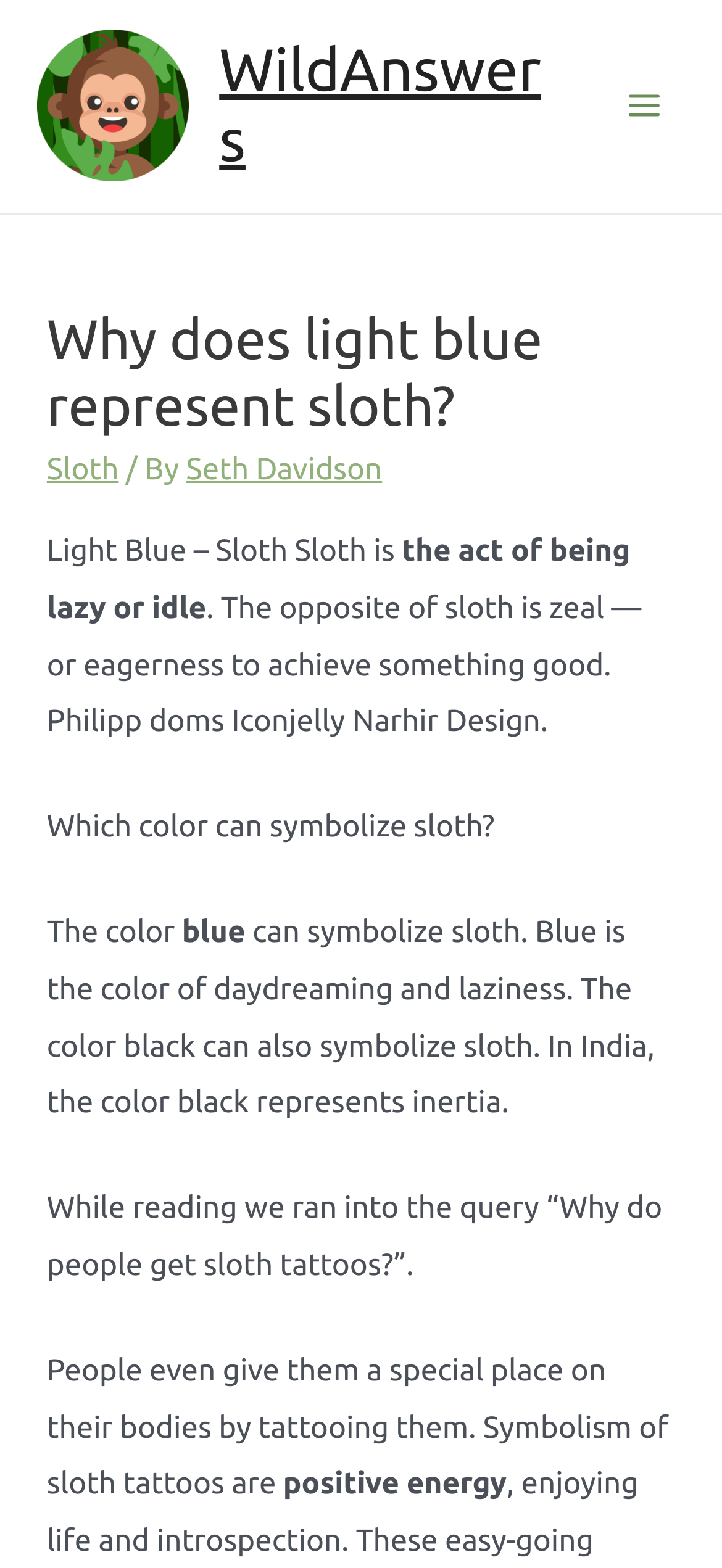Refer to the screenshot and give an in-depth answer to this question: Who wrote the article about sloth?

The author of the article is mentioned in the text as 'Seth Davidson', which is a link on the webpage.